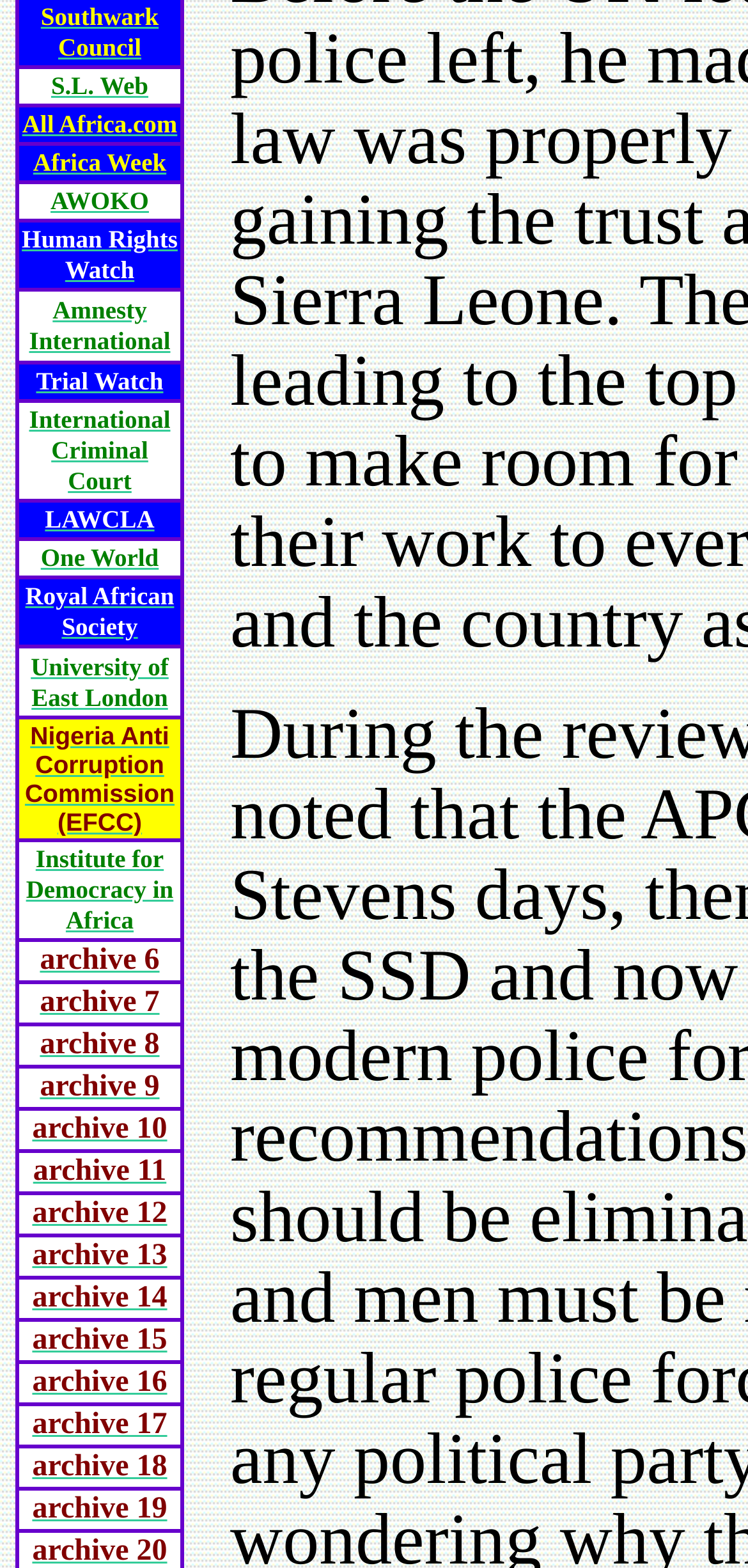Please indicate the bounding box coordinates of the element's region to be clicked to achieve the instruction: "browse Nigeria Anti Corruption Commission (EFCC)". Provide the coordinates as four float numbers between 0 and 1, i.e., [left, top, right, bottom].

[0.033, 0.46, 0.233, 0.533]